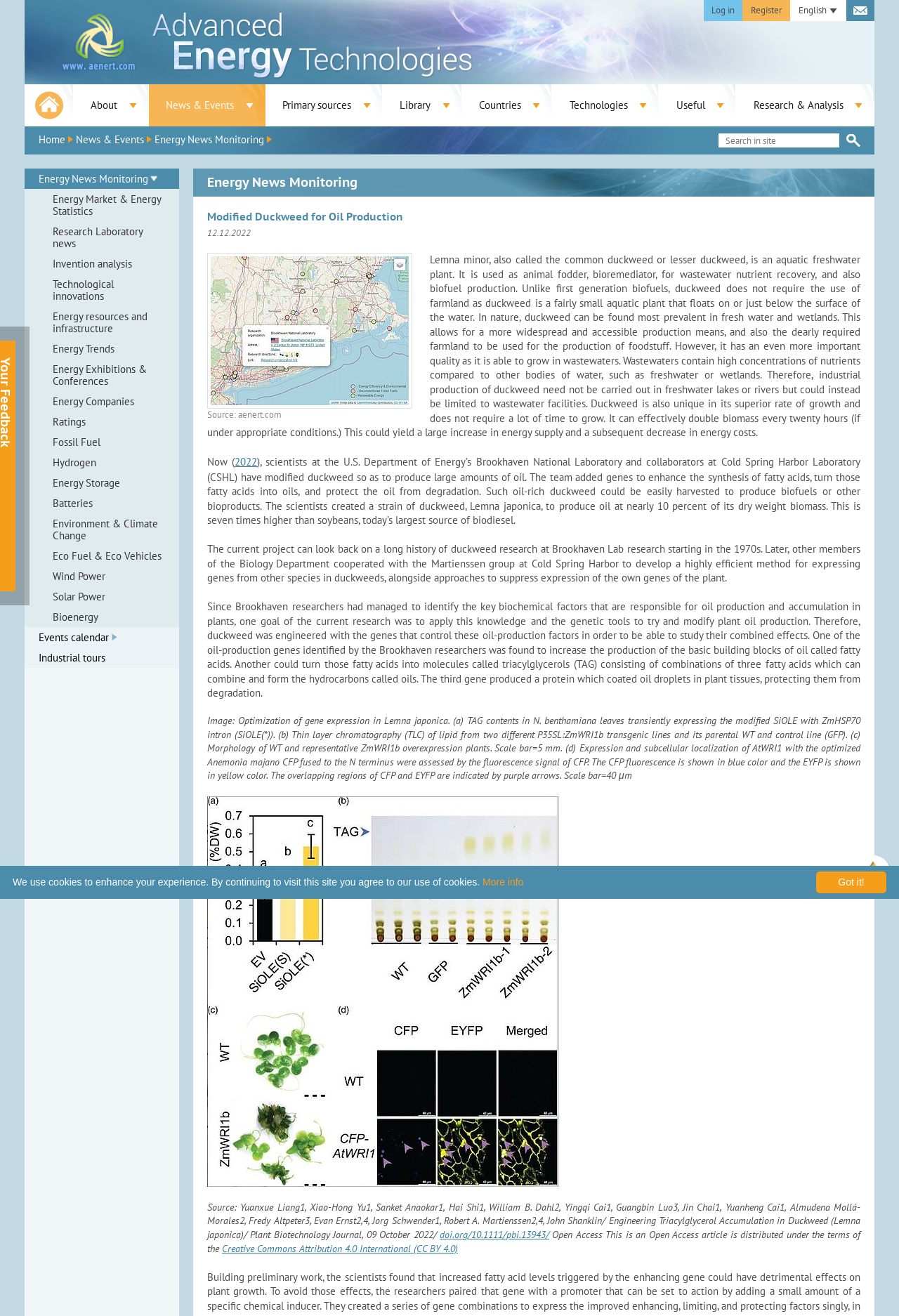What is the purpose of the website?
Can you offer a detailed and complete answer to this question?

Based on the webpage's content, it appears to be a website that provides news and information about energy-related topics, including patent innovations, financial statements, statistical information, and energy infrastructure.